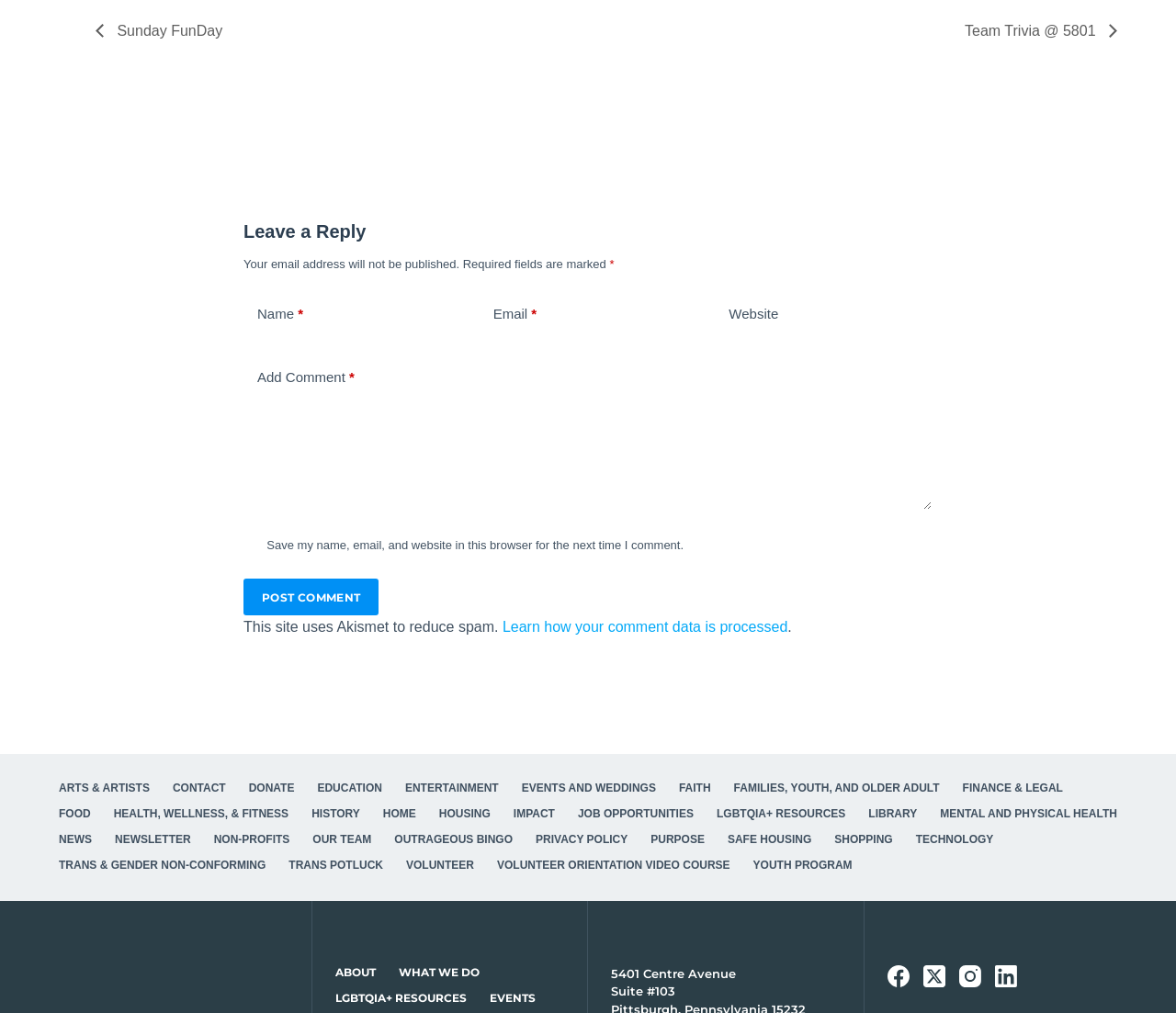Extract the bounding box coordinates of the UI element described: "parent_node: Email name="email"". Provide the coordinates in the format [left, top, right, bottom] with values ranging from 0 to 1.

[0.408, 0.292, 0.592, 0.328]